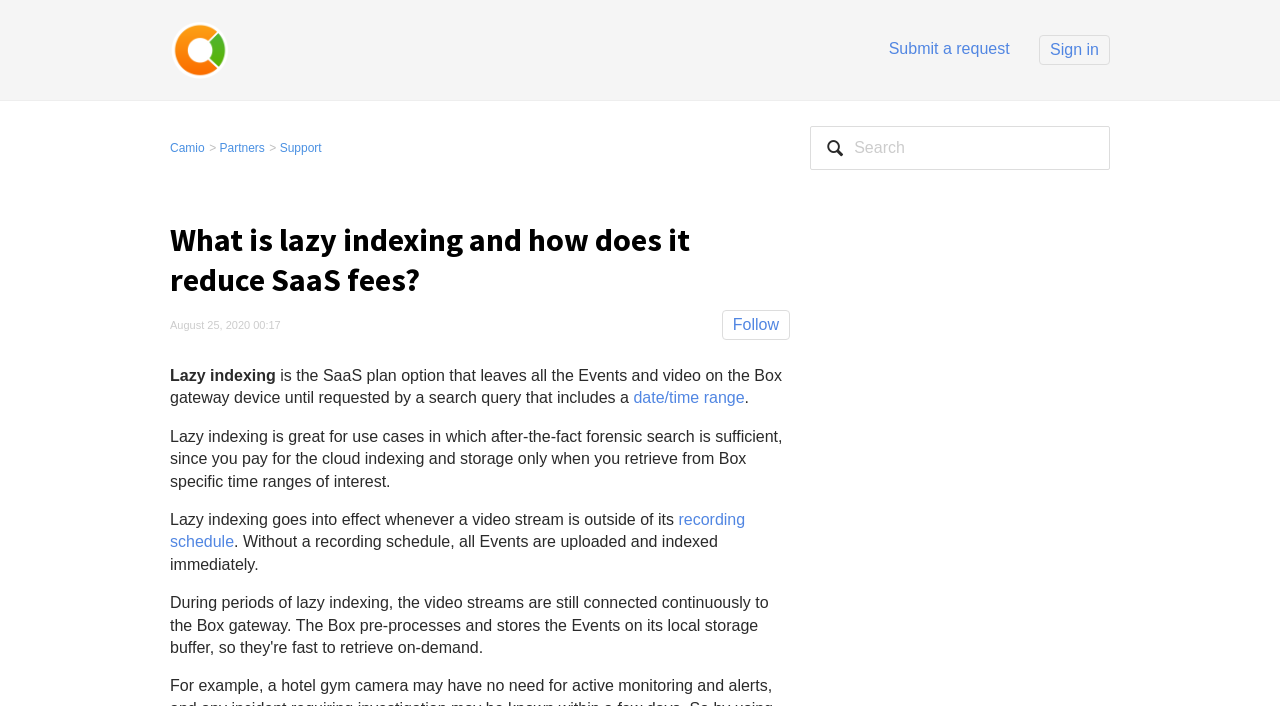Please determine the bounding box coordinates for the element that should be clicked to follow these instructions: "Click the logo".

[0.133, 0.057, 0.18, 0.081]